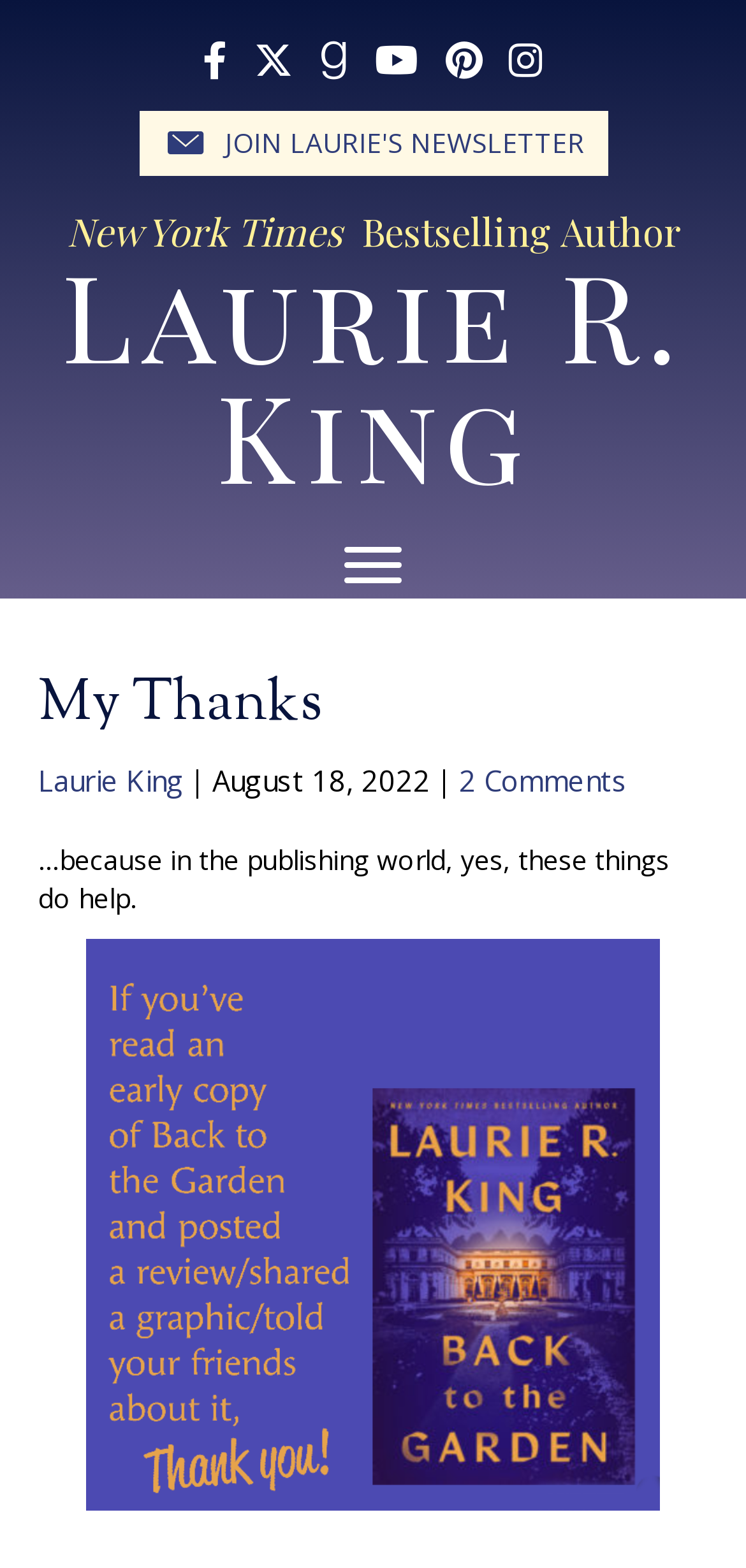Can you give a detailed response to the following question using the information from the image? What is the purpose of the 'Join Laurie's Newsletter' button?

The 'Join Laurie's Newsletter' button is prominently displayed on the webpage, suggesting that it is a call-to-action for visitors to join the author's newsletter, likely to stay updated on their work and latest news.